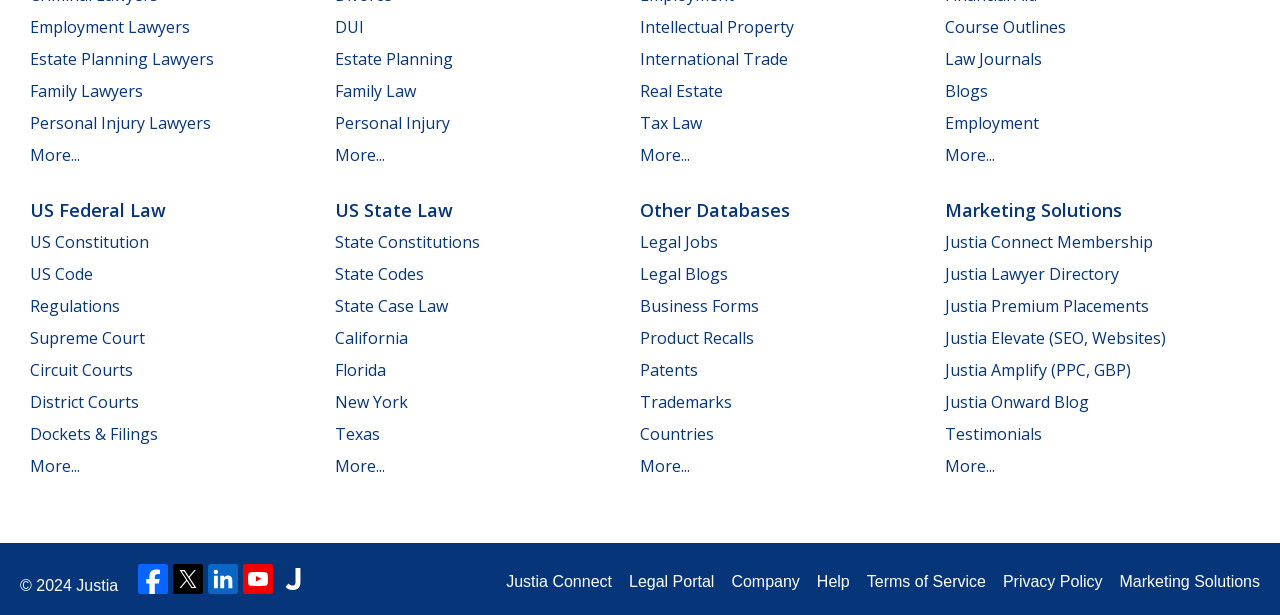Given the description of the UI element: "Read more", predict the bounding box coordinates in the form of [left, top, right, bottom], with each value being a float between 0 and 1.

None